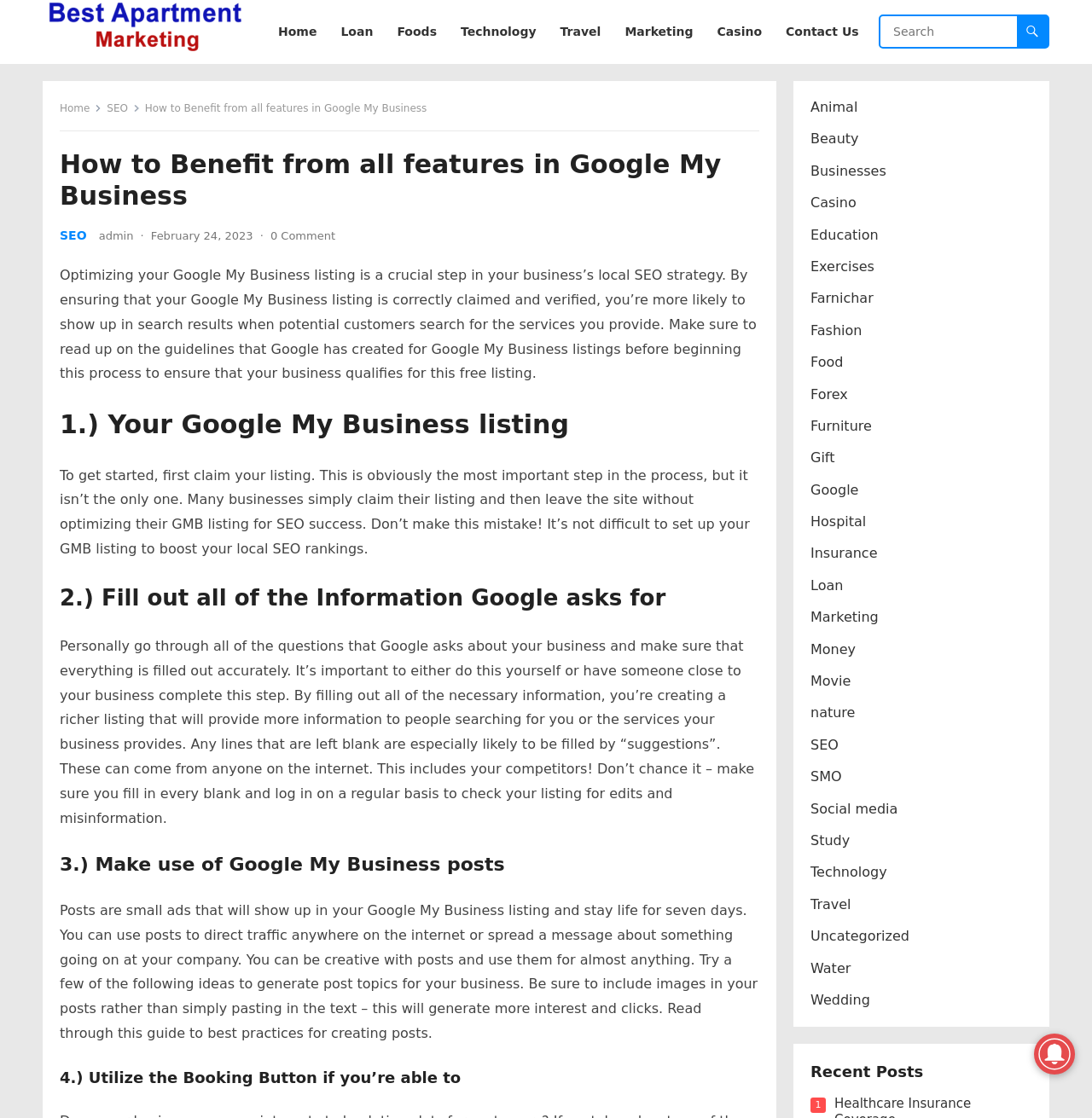Please find the bounding box coordinates of the clickable region needed to complete the following instruction: "Explore the 'Technology' category". The bounding box coordinates must consist of four float numbers between 0 and 1, i.e., [left, top, right, bottom].

[0.412, 0.0, 0.5, 0.057]